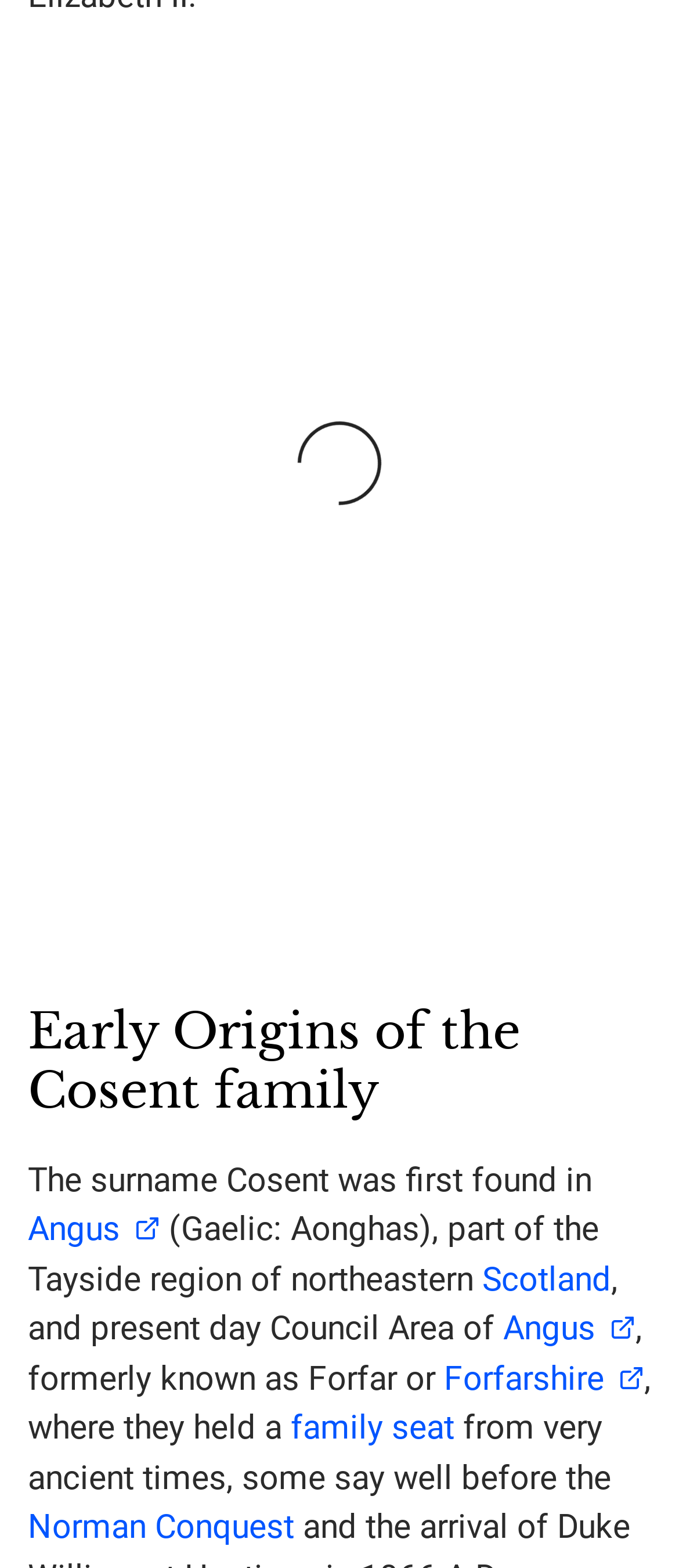Where did the Cosent family originate from?
Using the image, give a concise answer in the form of a single word or short phrase.

Scotland